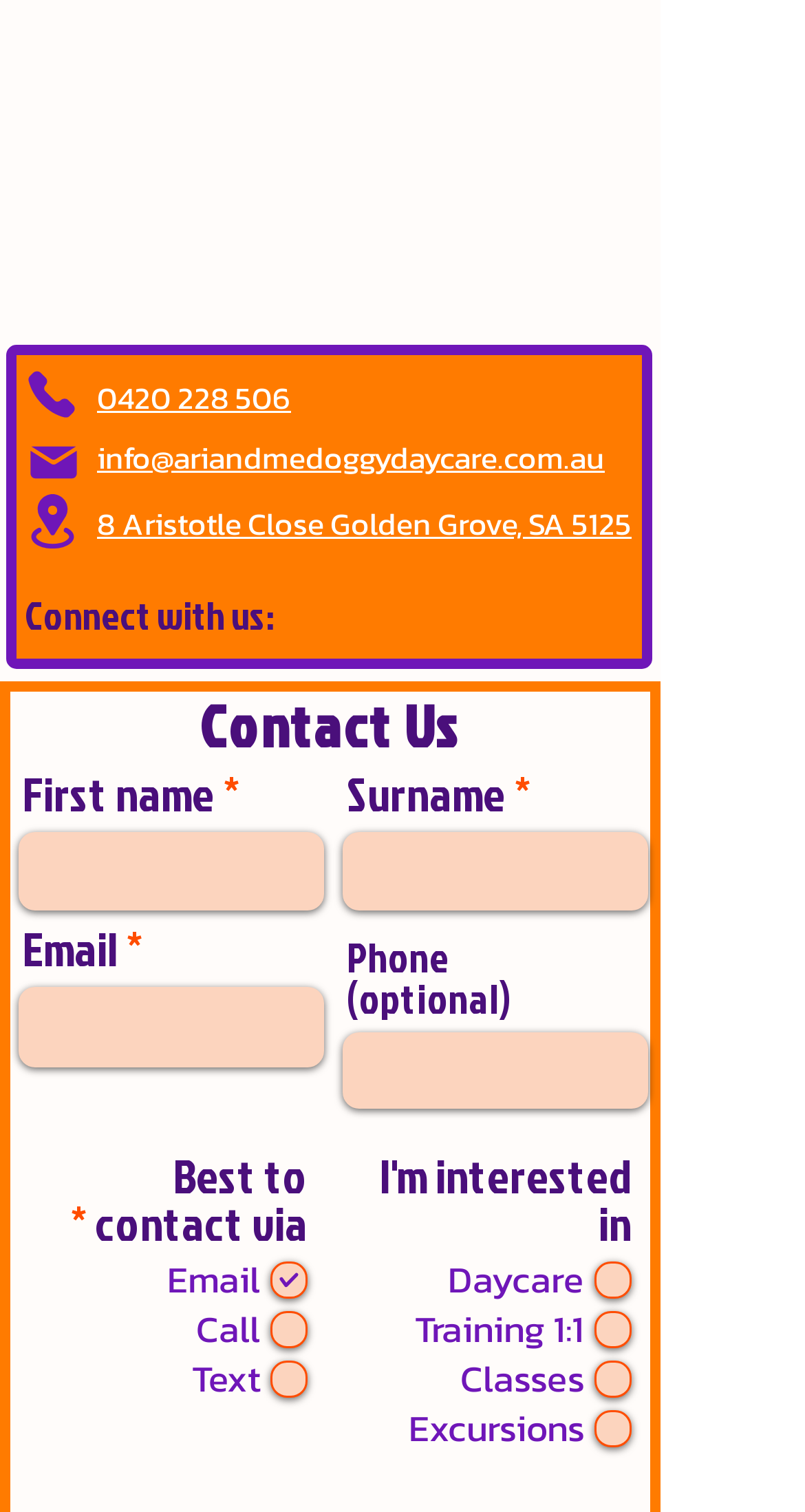Please give a succinct answer using a single word or phrase:
What is the phone number to contact?

0420 228 506